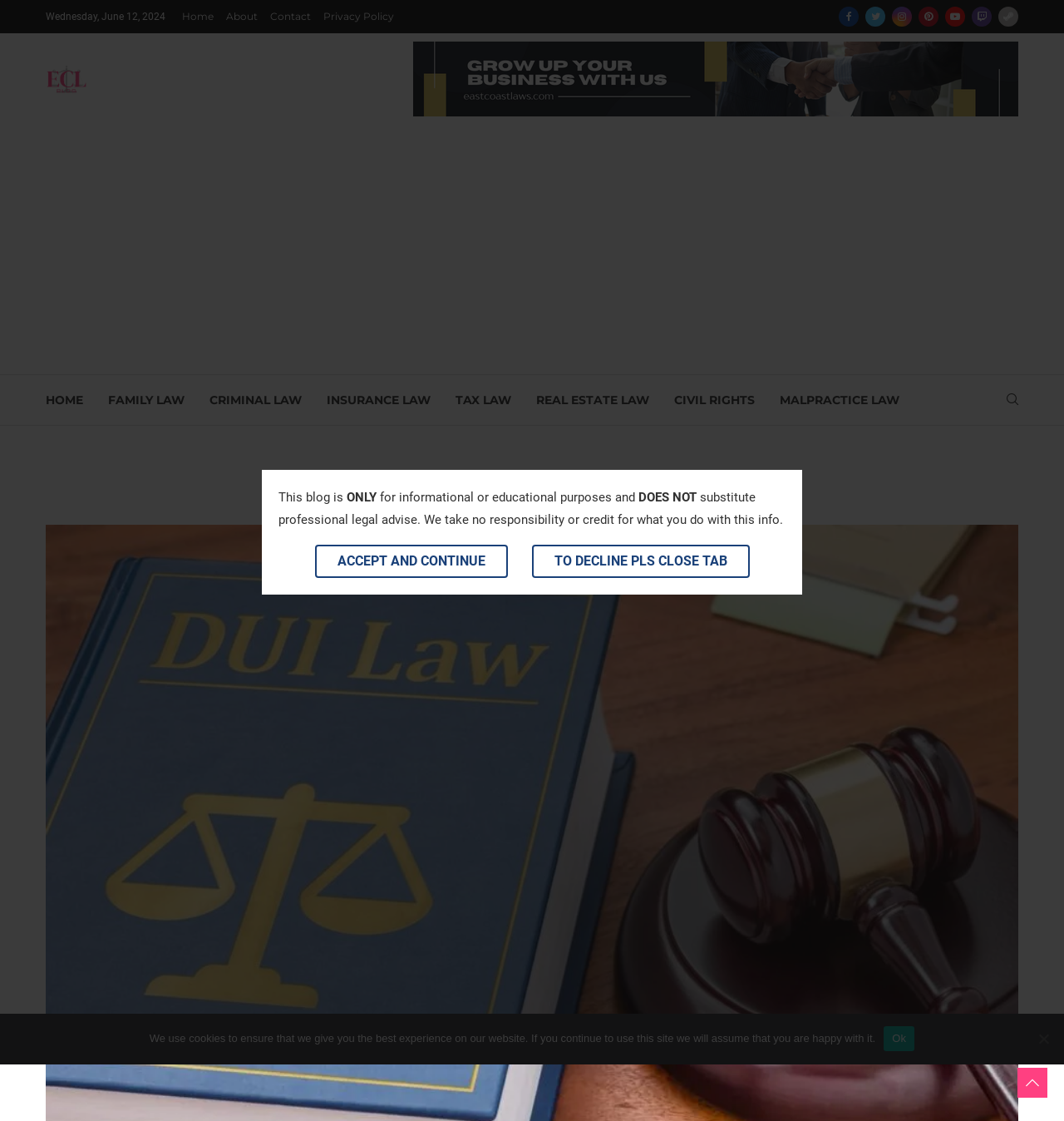Craft a detailed narrative of the webpage's structure and content.

The webpage is about the DUI process in Washington State, with a focus on the legal consequences of a DUI conviction. At the top of the page, there is a disclaimer stating that the blog is for informational purposes only and does not substitute for professional legal advice. Below this disclaimer, there is a horizontal navigation menu with links to the home page, about page, contact page, and privacy policy.

To the right of the navigation menu, there are social media links to Facebook, Twitter, Instagram, Pinterest, YouTube, Twitch, and Steam. Below the navigation menu, there is a banner with an image and a link to "East Coast Laws". 

On the left side of the page, there is a vertical menu with links to different legal categories, including family law, criminal law, insurance law, tax law, real estate law, civil rights, and malpractice law. At the top of this menu, there is a link to the home page.

In the main content area, there is a heading that reads "DUI PROCESS IN WASHINGTON STATE". Below this heading, there is a search link at the top right corner. 

At the bottom of the page, there is a cookie notice dialog with a message stating that the website uses cookies to ensure the best user experience. The dialog has an "Ok" button and a "No" option.